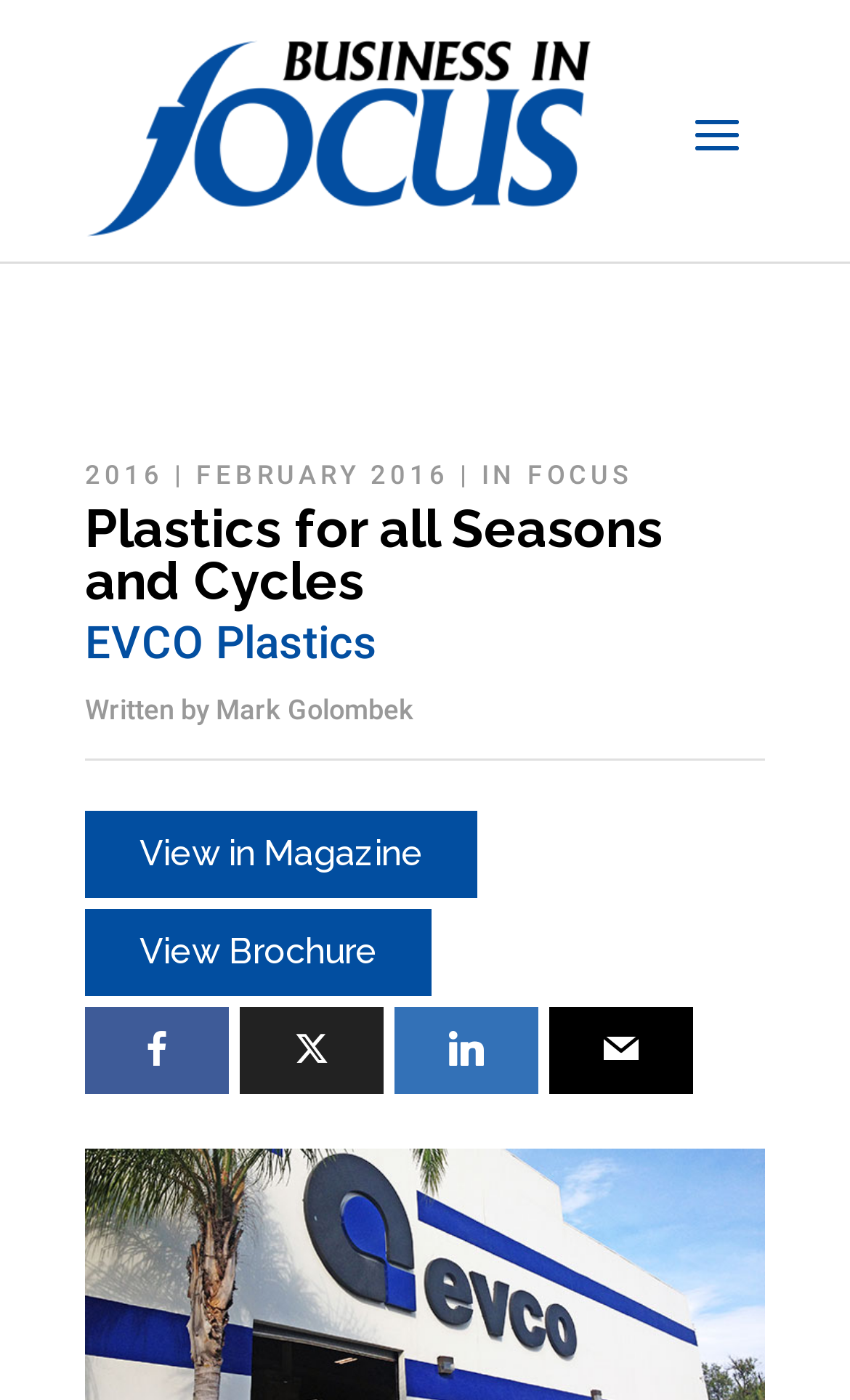Identify the bounding box coordinates for the UI element described by the following text: "February 2016". Provide the coordinates as four float numbers between 0 and 1, in the format [left, top, right, bottom].

[0.231, 0.328, 0.528, 0.35]